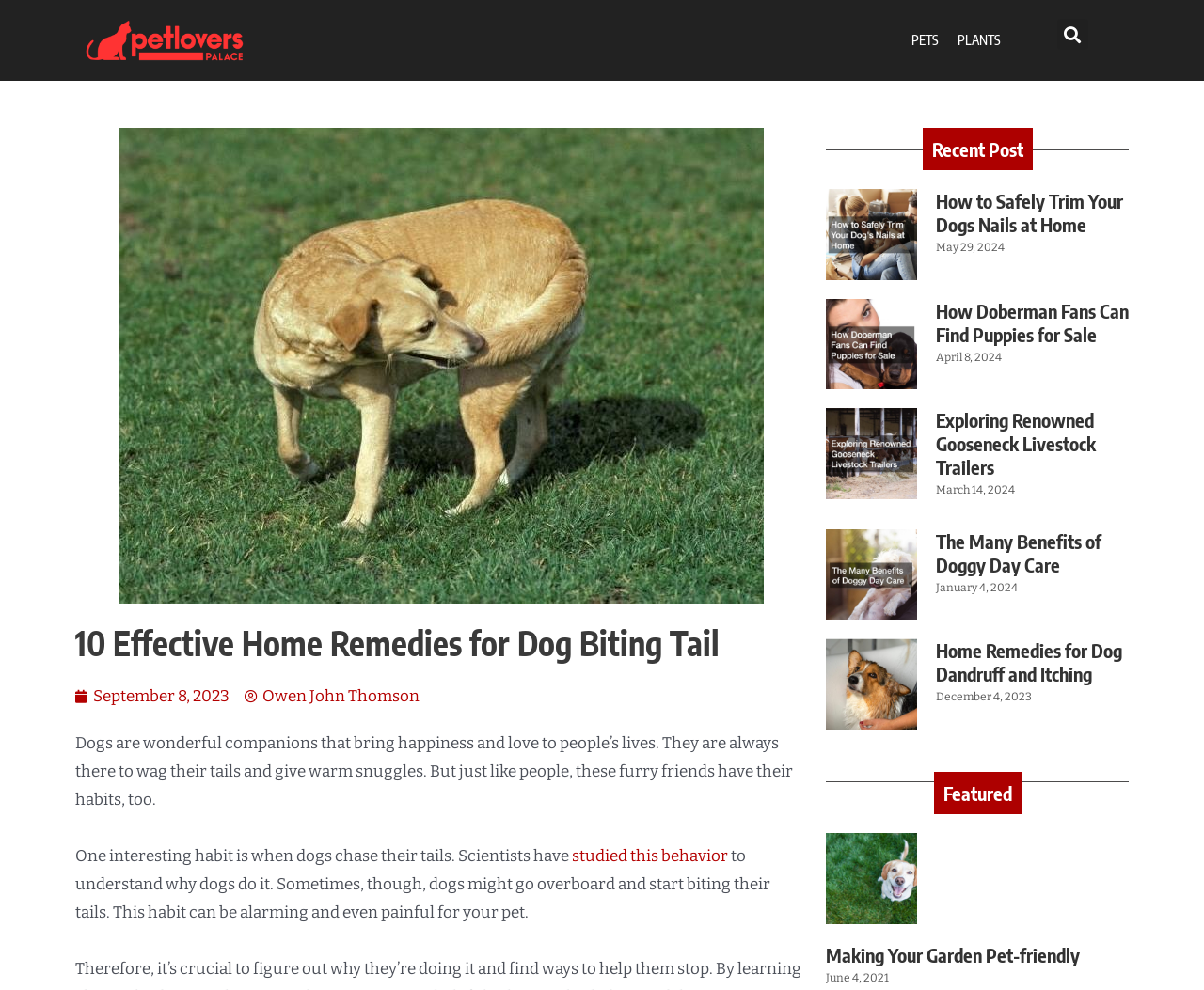Identify the first-level heading on the webpage and generate its text content.

10 Effective Home Remedies for Dog Biting Tail